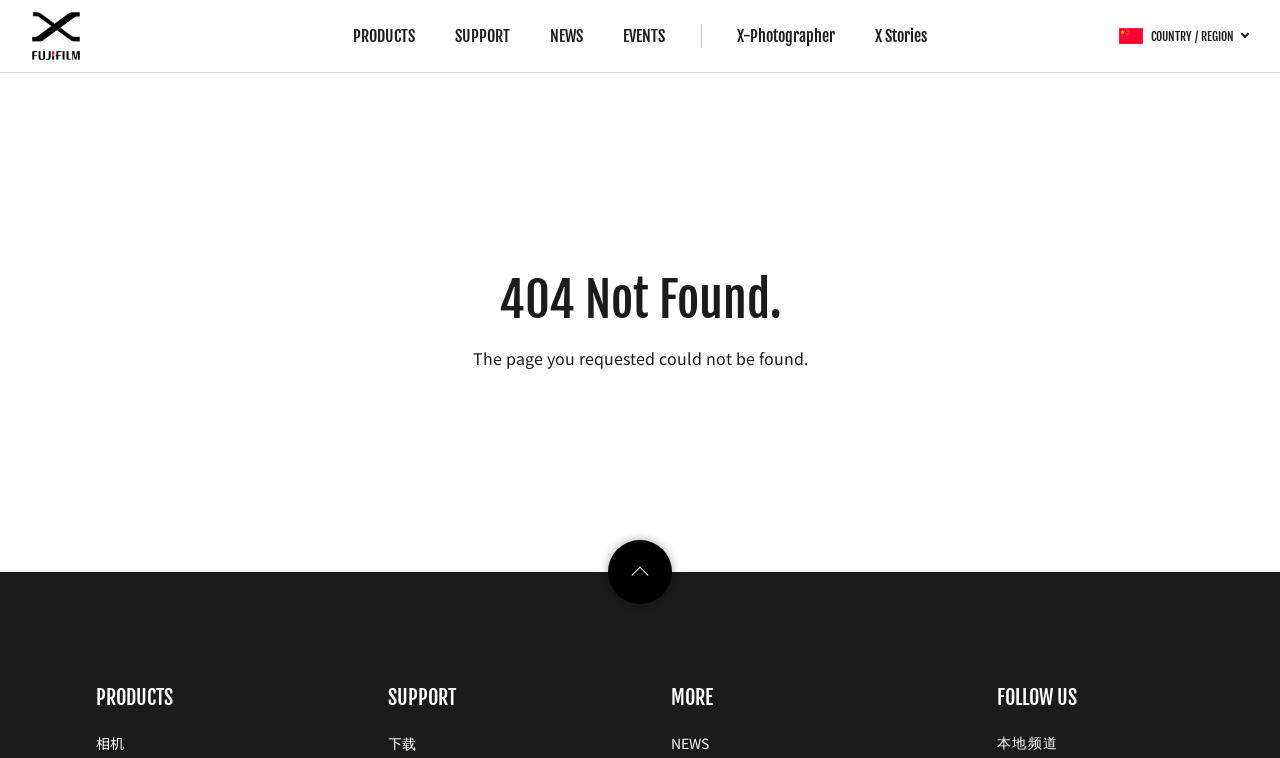Identify the bounding box coordinates of the specific part of the webpage to click to complete this instruction: "Browse products".

[0.26, 0.0, 0.34, 0.095]